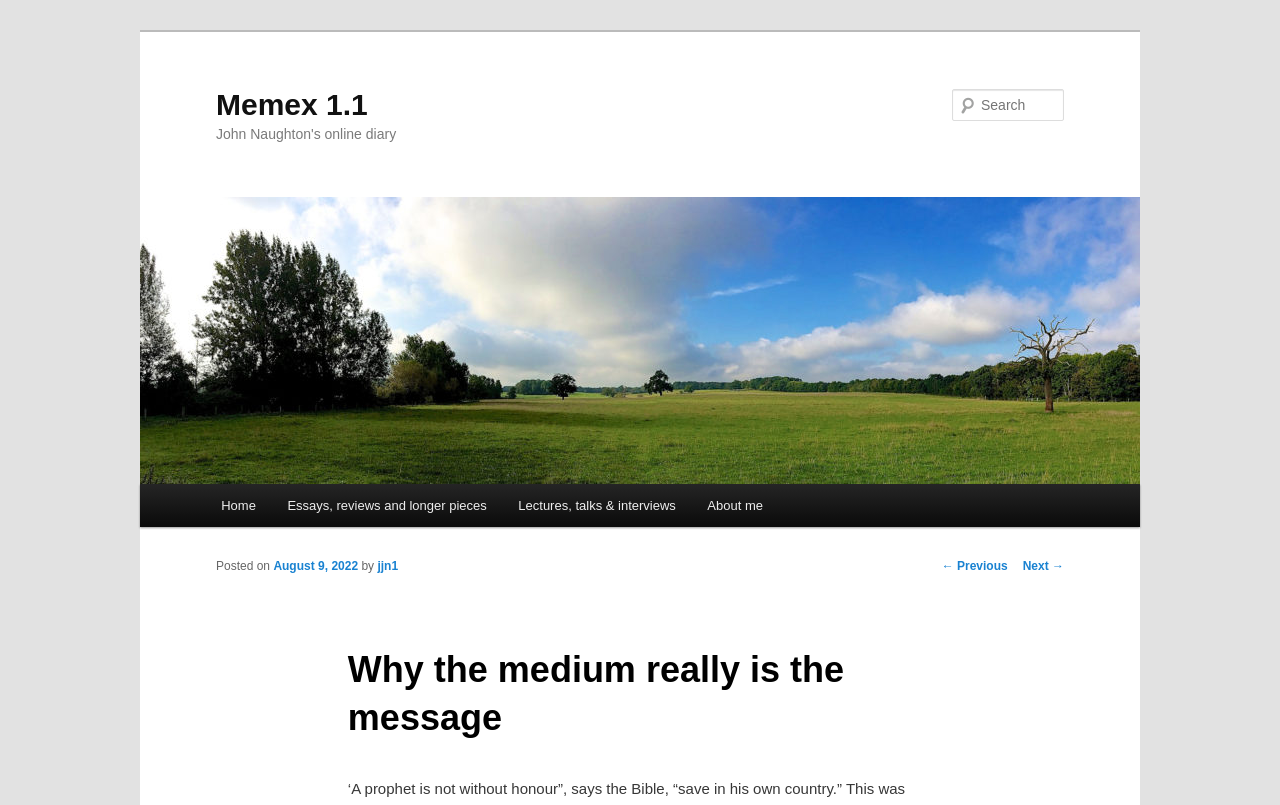What is the purpose of the textbox?
Please craft a detailed and exhaustive response to the question.

I found the answer by looking at the textbox element with the label 'Search' which is a child of the root element.